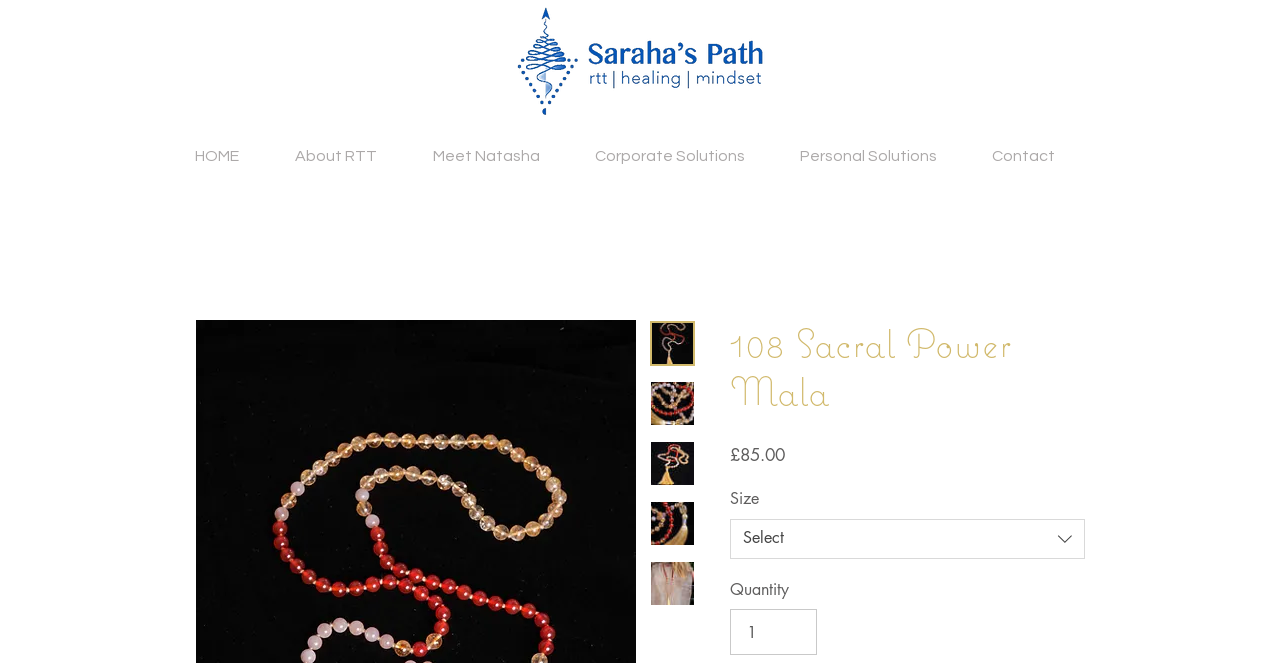Use a single word or phrase to answer the question: 
How many thumbnail images are there?

5